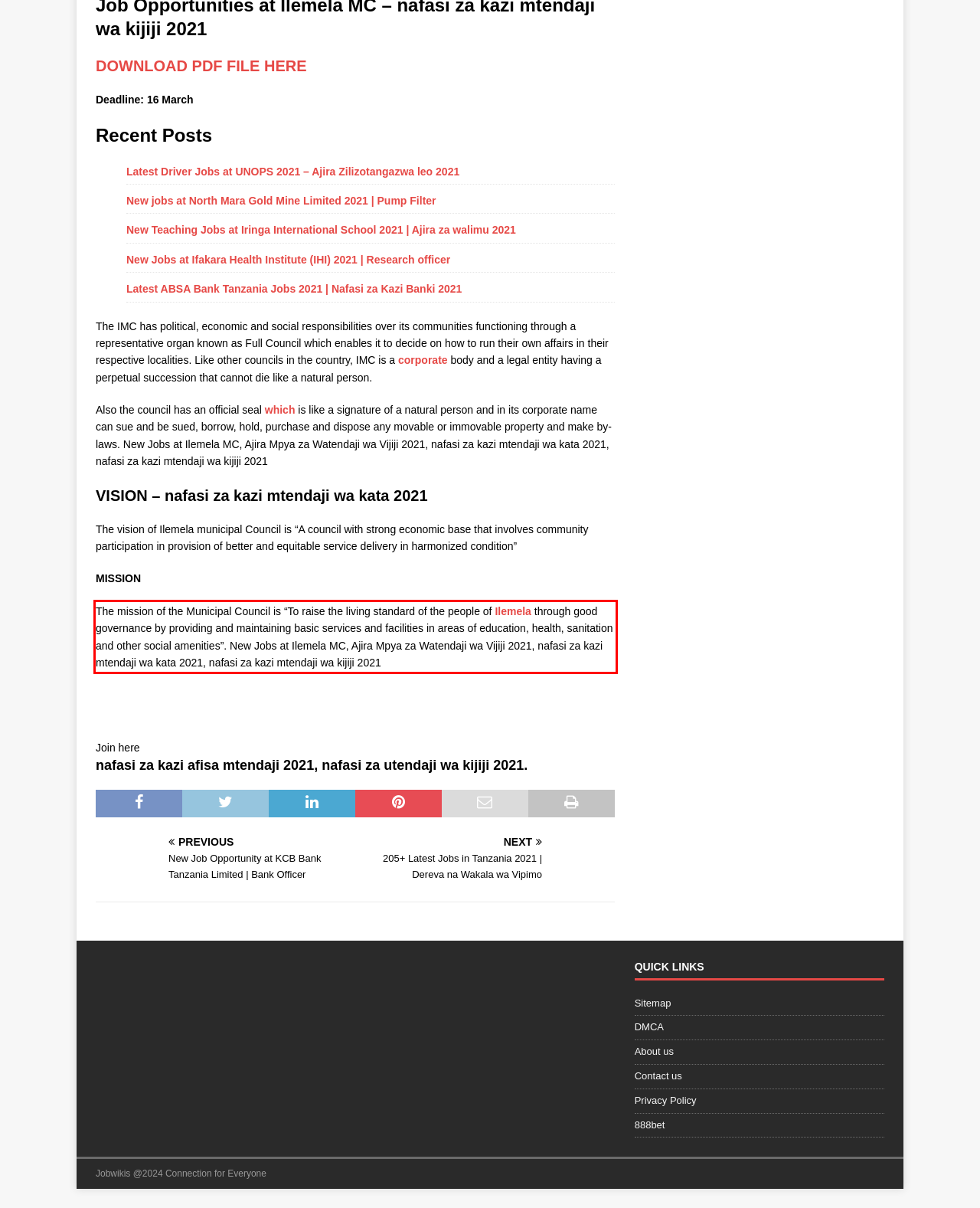Within the screenshot of the webpage, there is a red rectangle. Please recognize and generate the text content inside this red bounding box.

The mission of the Municipal Council is “To raise the living standard of the people of Ilemela through good governance by providing and maintaining basic services and facilities in areas of education, health, sanitation and other social amenities”. New Jobs at Ilemela MC, Ajira Mpya za Watendaji wa Vijiji 2021, nafasi za kazi mtendaji wa kata 2021, nafasi za kazi mtendaji wa kijiji 2021